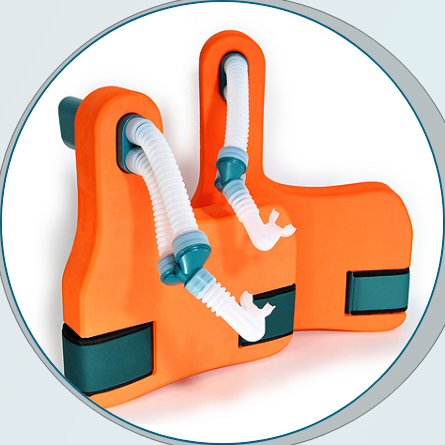What is the color of the snorkeling device?
Please respond to the question with a detailed and well-explained answer.

The caption explicitly mentions that the snorkeling device features a vibrant orange design, which indicates the color of the device.